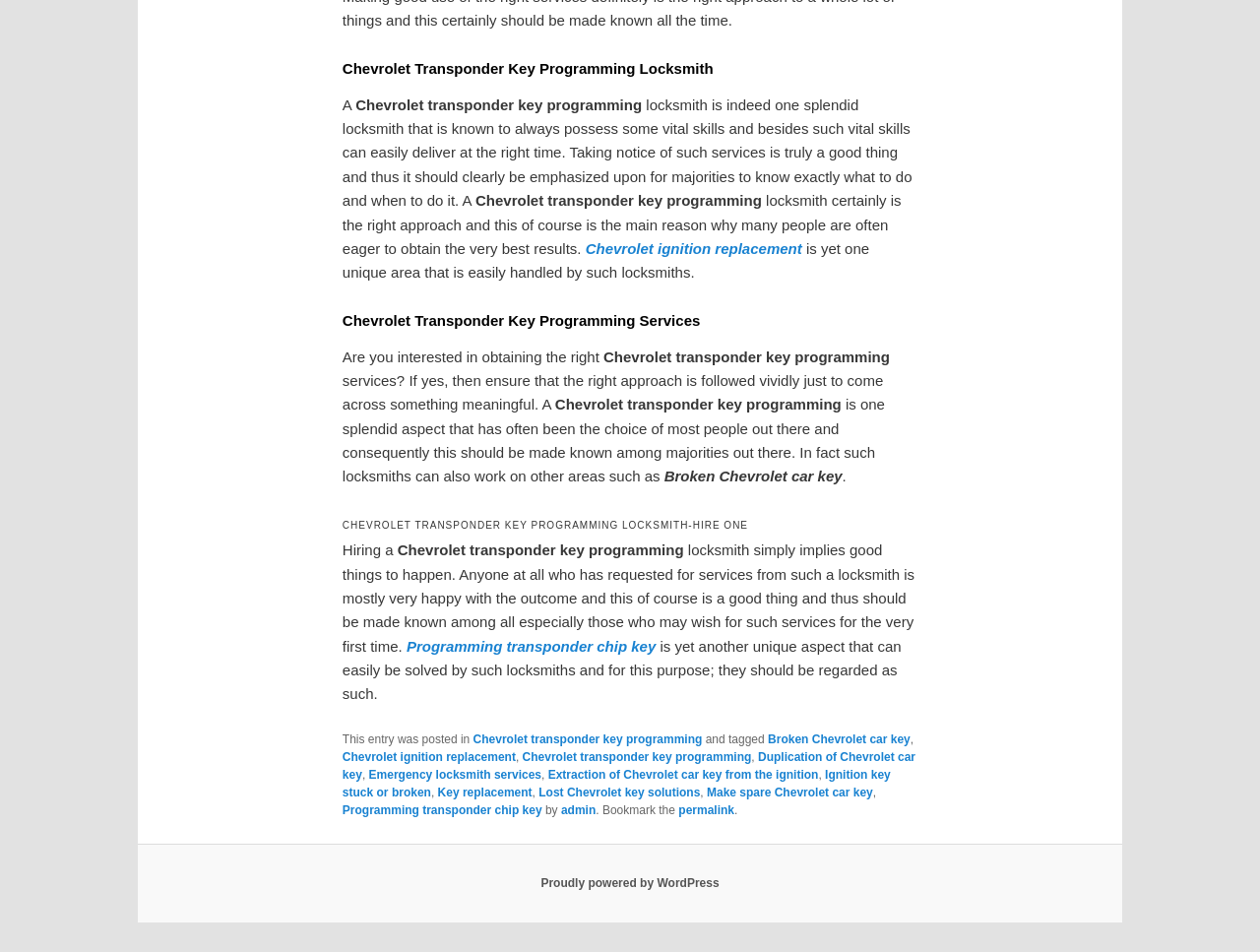Determine the bounding box coordinates of the section I need to click to execute the following instruction: "Click on 'Chevrolet ignition replacement'". Provide the coordinates as four float numbers between 0 and 1, i.e., [left, top, right, bottom].

[0.465, 0.252, 0.636, 0.27]